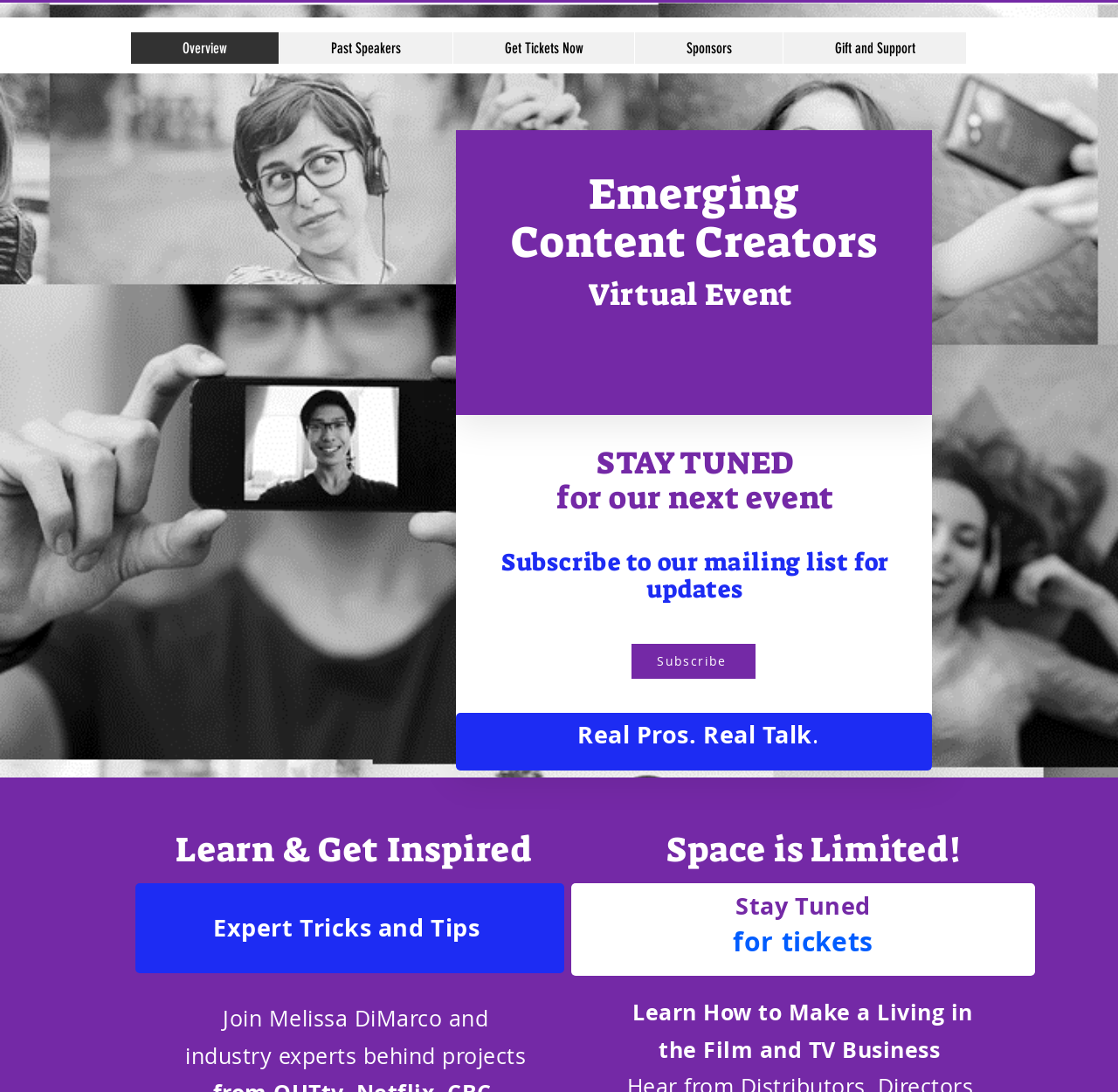Please use the details from the image to answer the following question comprehensively:
What is the event type?

I inferred this from the heading 'Emerging Content Creators Virtual Event' which suggests that the event is a virtual one.